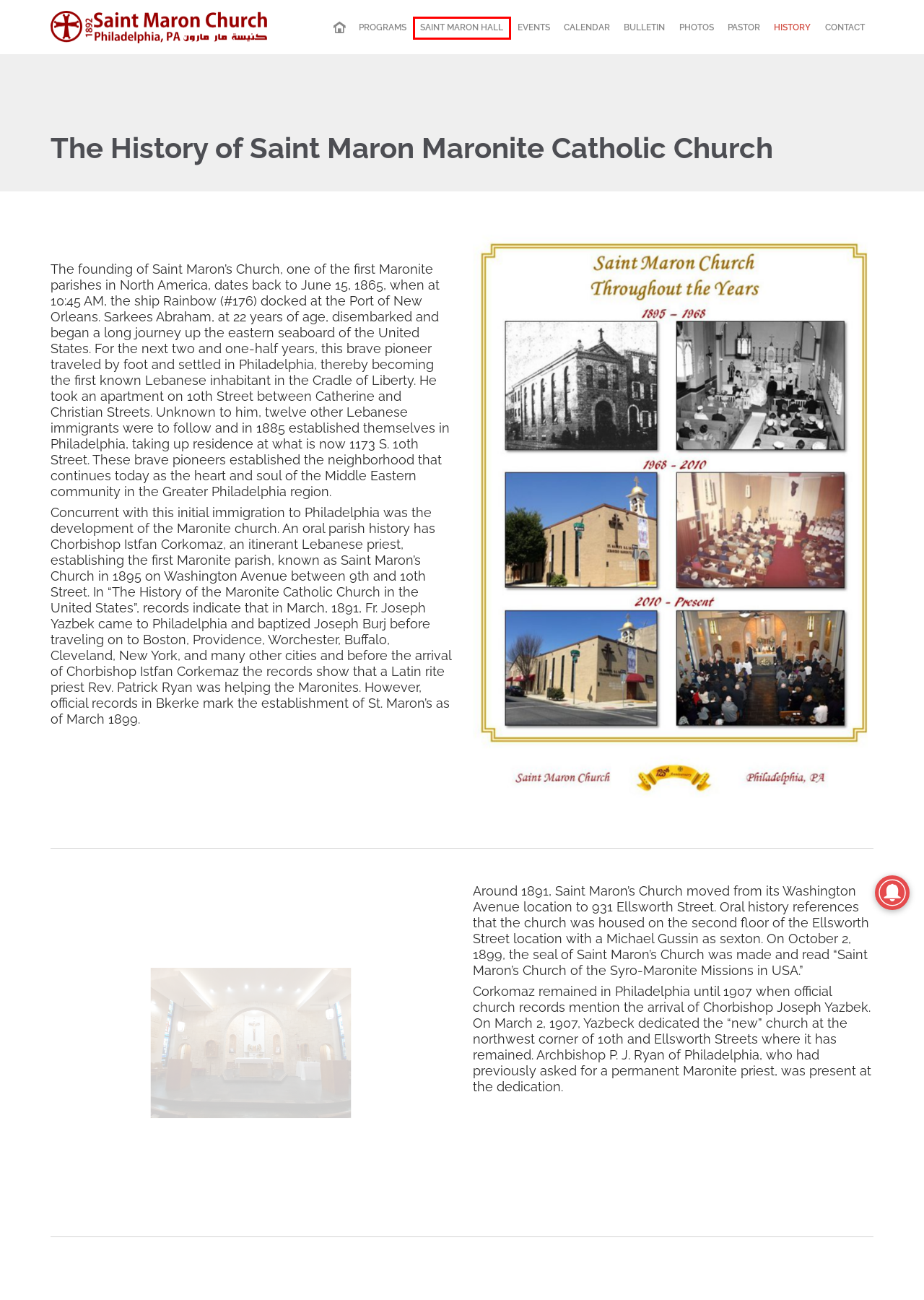Observe the provided screenshot of a webpage with a red bounding box around a specific UI element. Choose the webpage description that best fits the new webpage after you click on the highlighted element. These are your options:
A. Pastor – Saint Maron Maronite Catholic Church
B. Msgr. Sharbel Lischaa Community Center – Saint Maron Hall – Saint Maron Maronite Catholic Church
C. Saint Maron Maronite Catholic Church – Philadelphia, PA
D. Contact Us – Saint Maron Maronite Catholic Church
E. PROGRAMS – Saint Maron Maronite Catholic Church
F. BULLETIN – Saint Maron Maronite Catholic Church
G. PHOTOS – Saint Maron Maronite Catholic Church
H. Calendar – Saint Maron Maronite Catholic Church

B